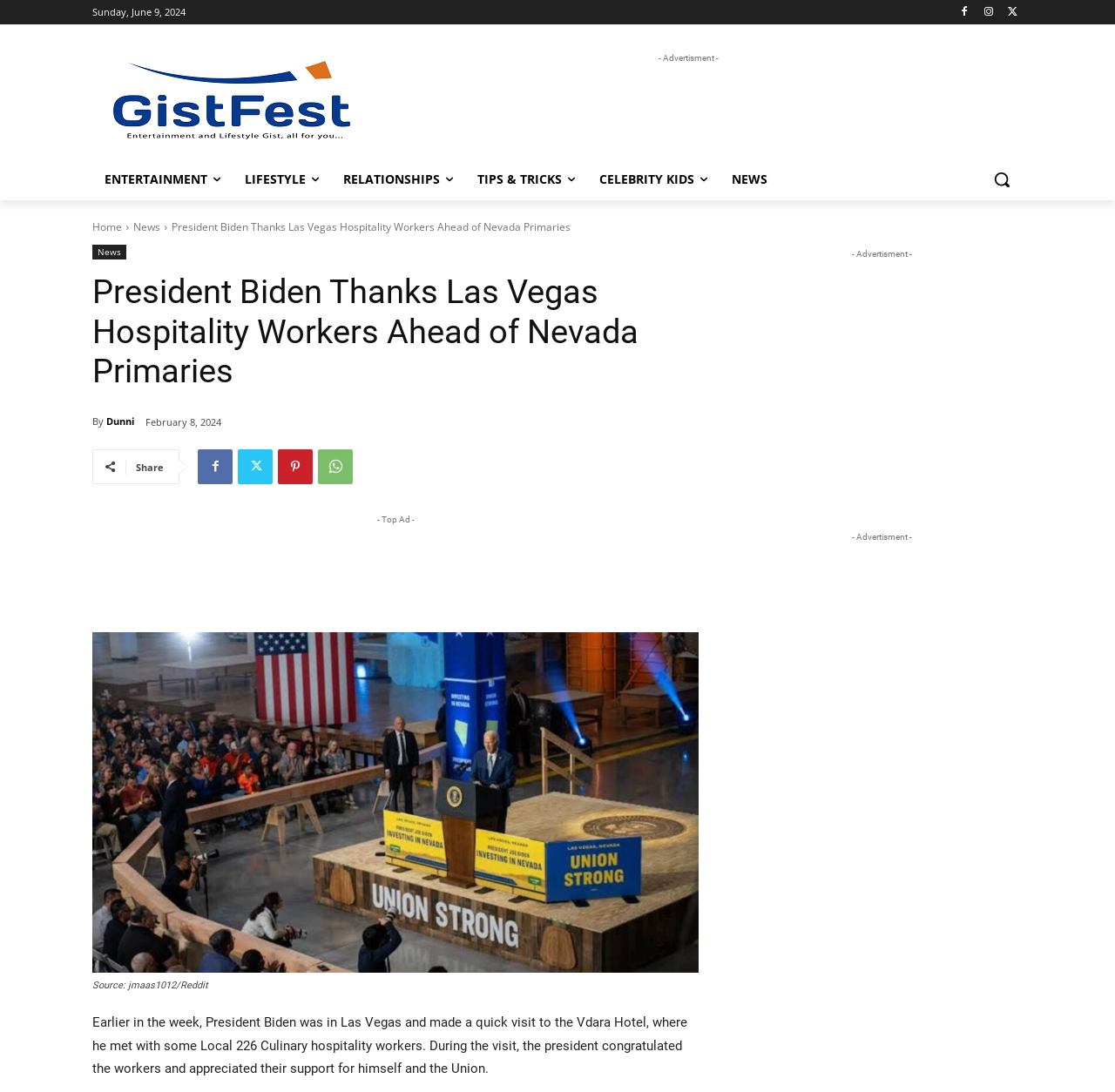Please reply to the following question using a single word or phrase: 
What is the date of the article?

February 8, 2024